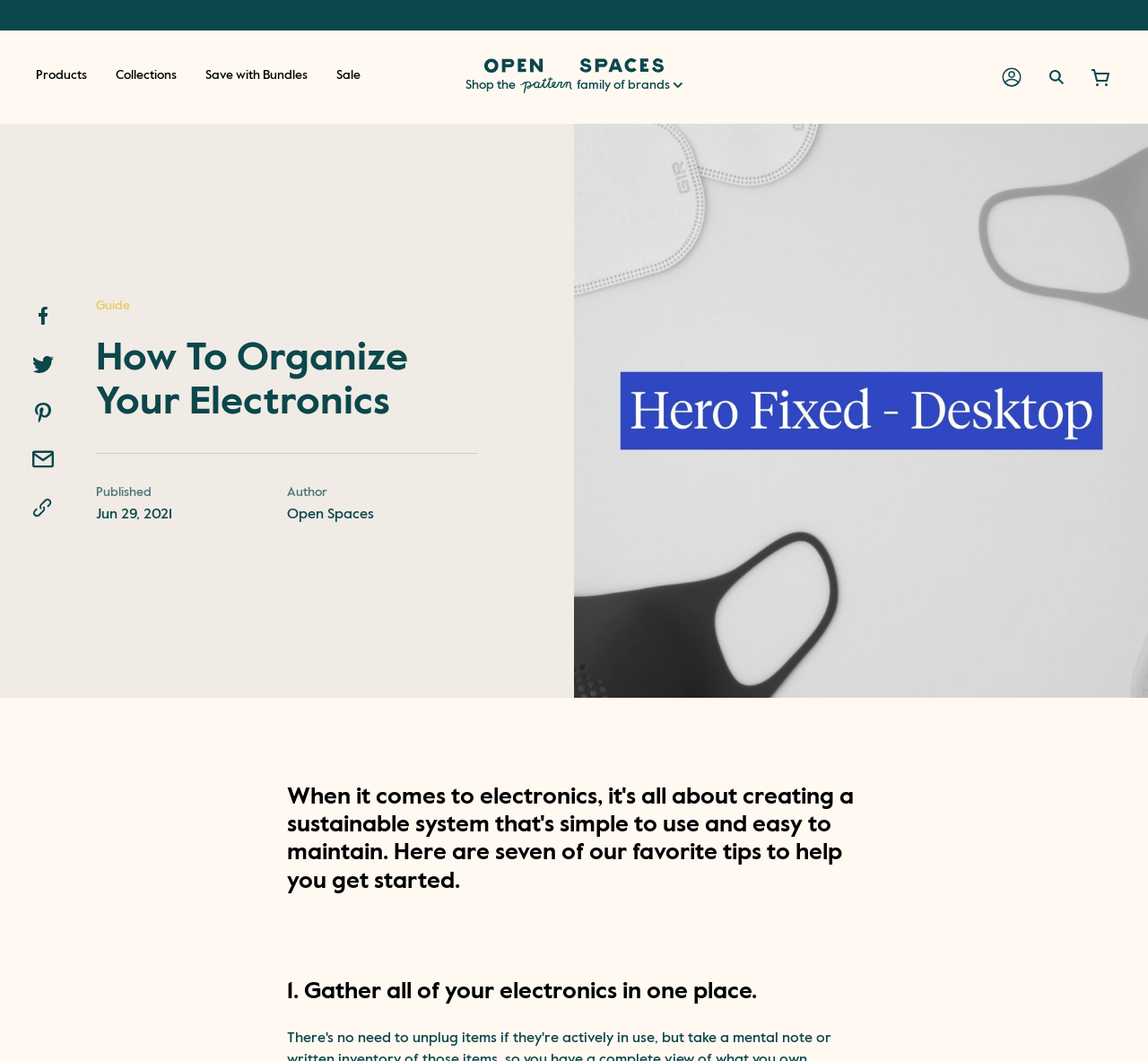Find the bounding box coordinates for the element that must be clicked to complete the instruction: "Share this document on Facebook". The coordinates should be four float numbers between 0 and 1, indicated as [left, top, right, bottom].

None